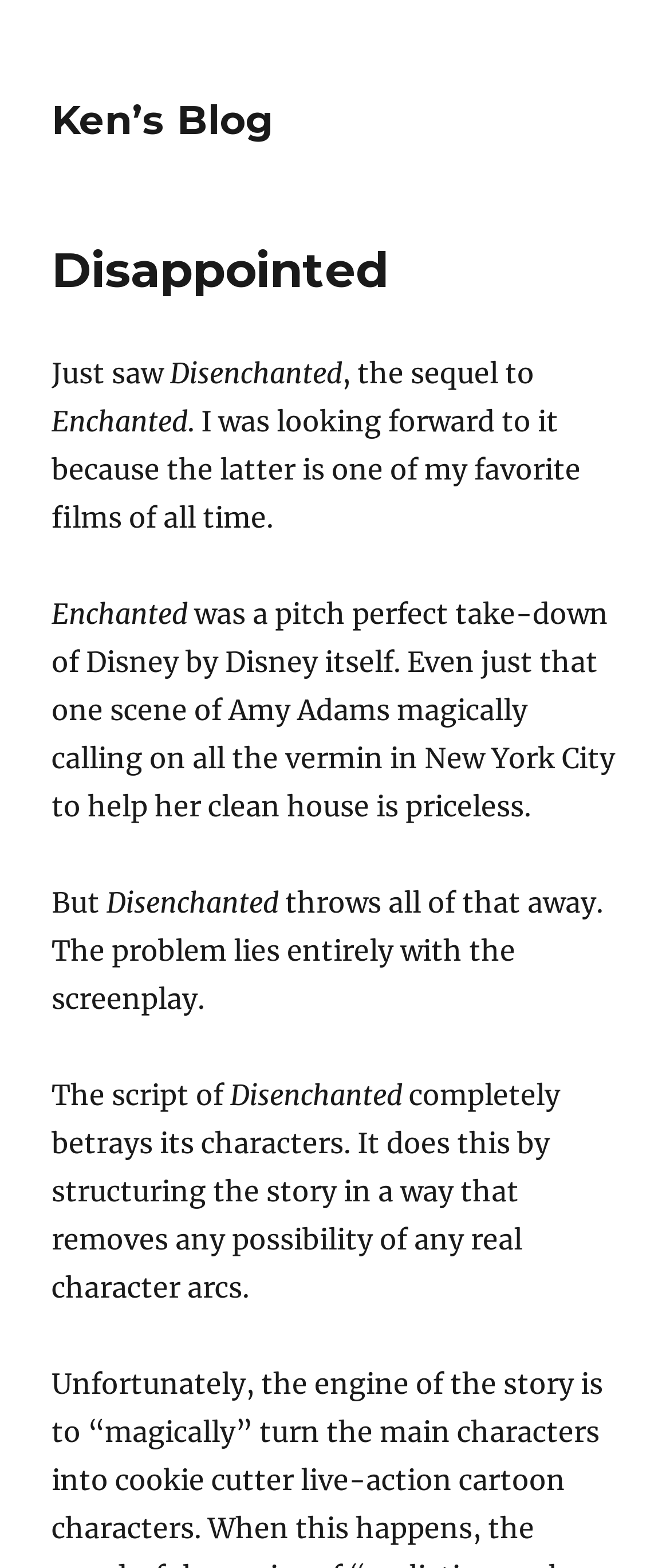What is the blogger's criticism of Disenchanted's screenplay?
From the screenshot, supply a one-word or short-phrase answer.

It removes character arcs